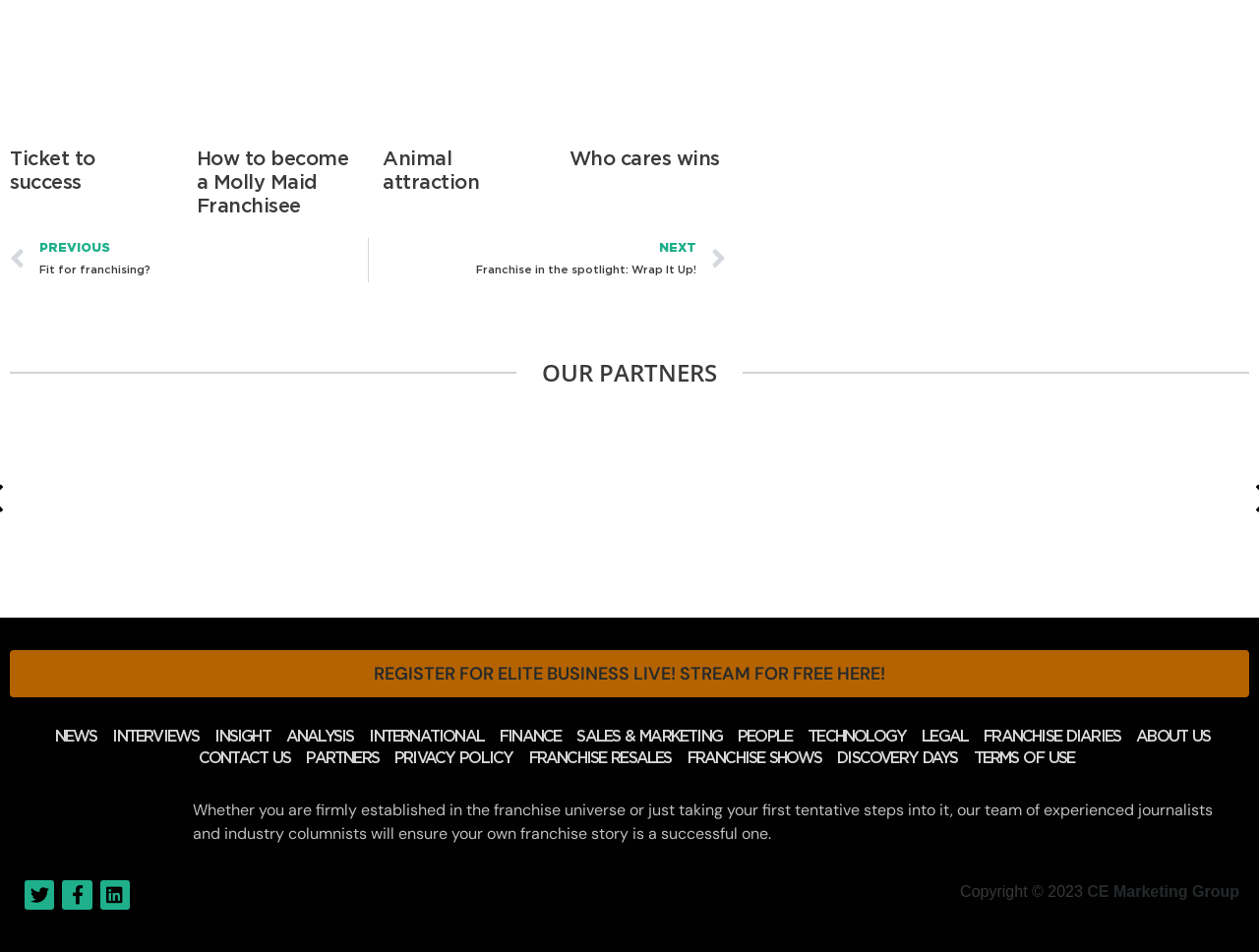Can you show the bounding box coordinates of the region to click on to complete the task described in the instruction: "Register for Elite Business Live!"?

[0.008, 0.683, 0.992, 0.733]